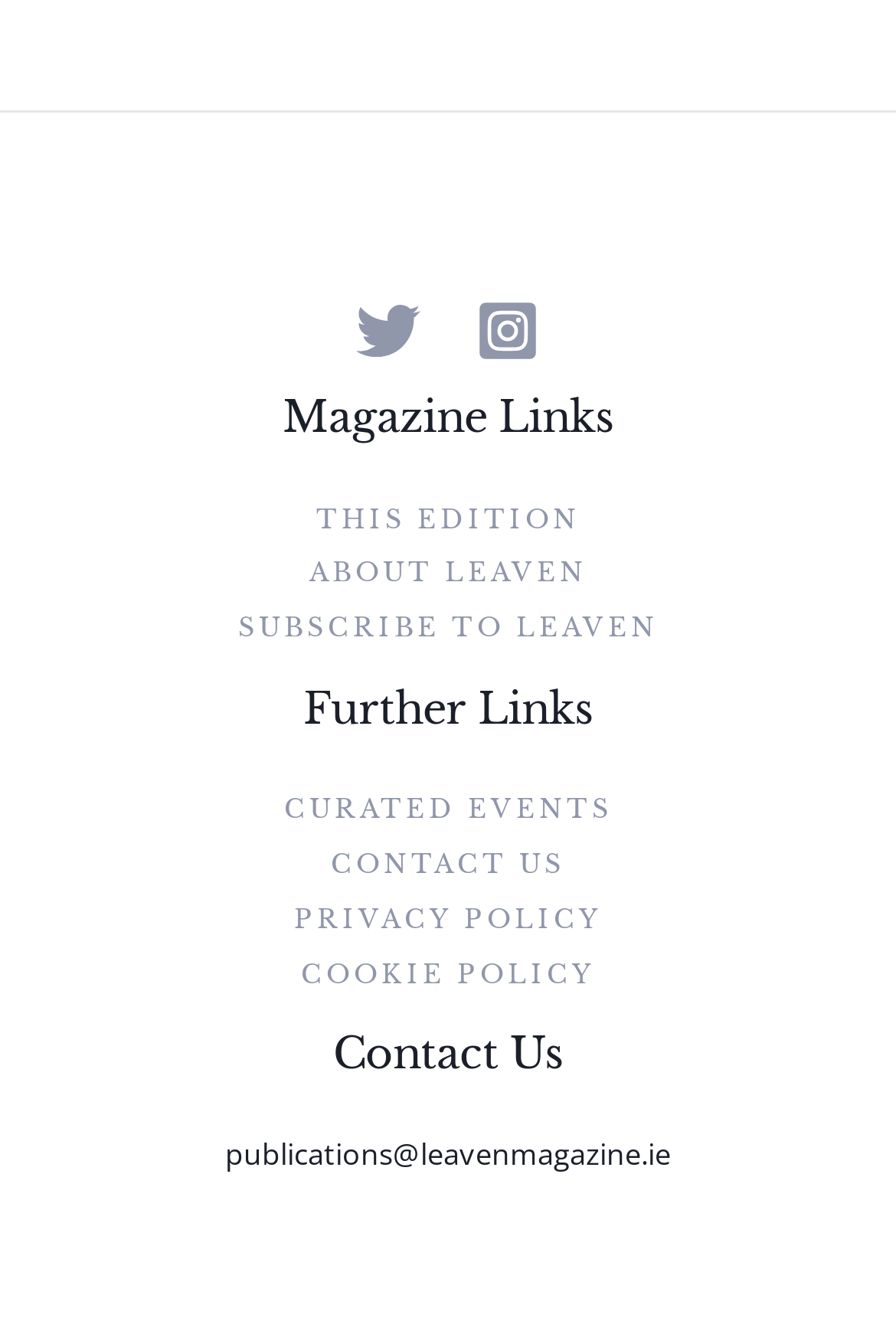Could you specify the bounding box coordinates for the clickable section to complete the following instruction: "View Twitter profile"?

[0.397, 0.223, 0.469, 0.27]